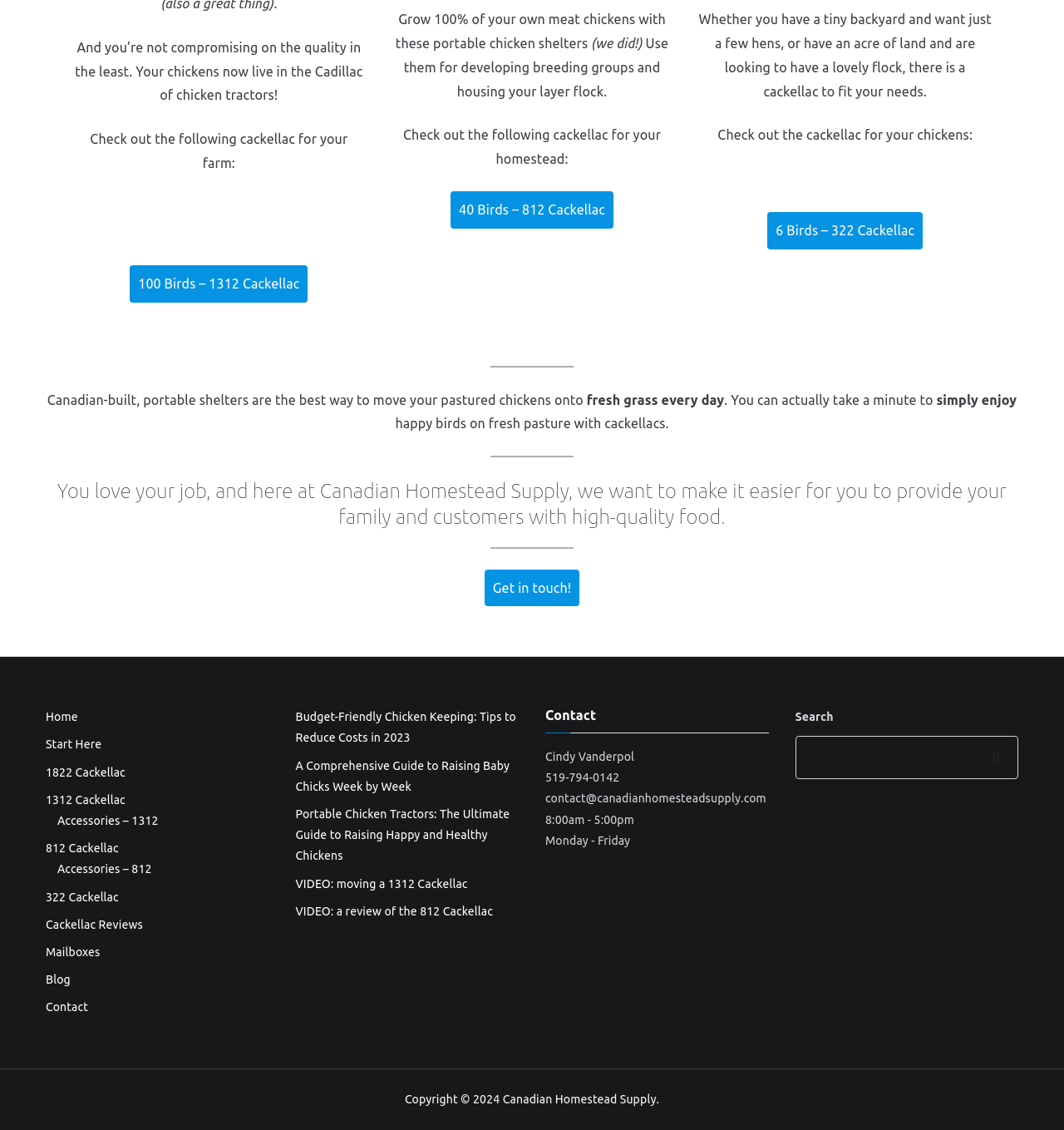Specify the bounding box coordinates of the region I need to click to perform the following instruction: "Search for something". The coordinates must be four float numbers in the range of 0 to 1, i.e., [left, top, right, bottom].

[0.748, 0.652, 0.923, 0.689]